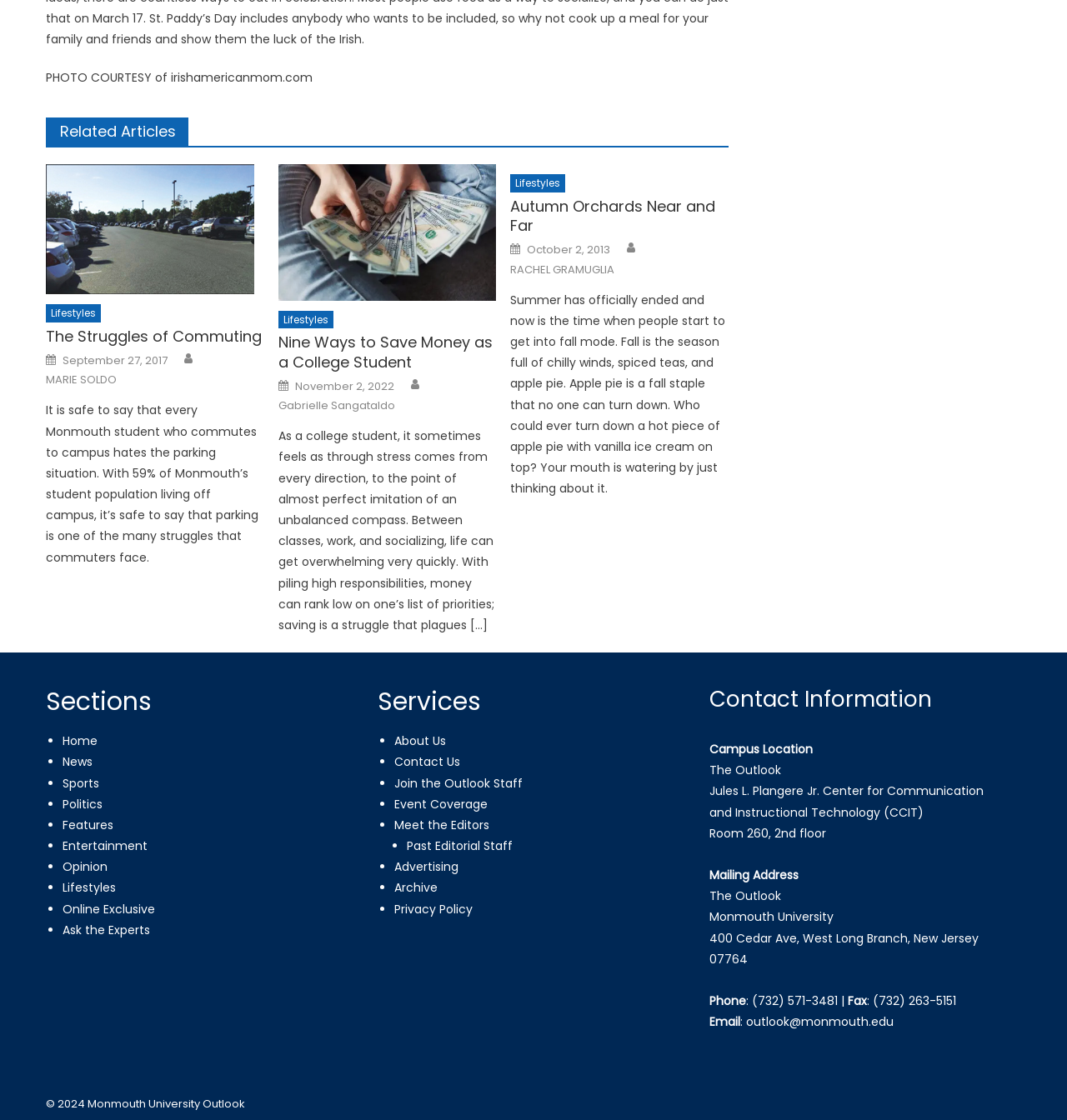Provide a short answer to the following question with just one word or phrase: What is the location of the Outlook office?

Jules L. Plangere Jr. Center for Communication